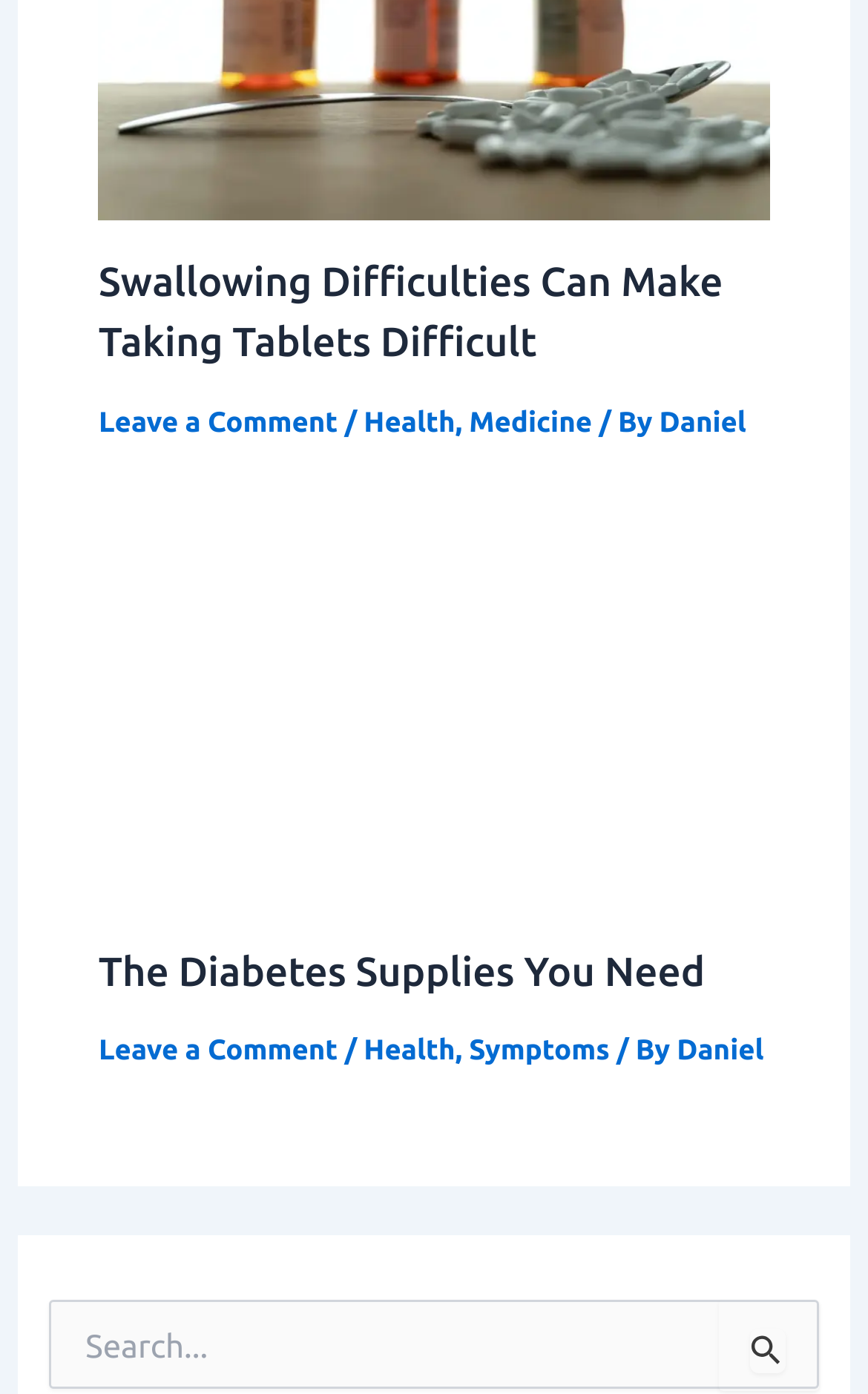Please find the bounding box coordinates of the element that needs to be clicked to perform the following instruction: "Read more about The Diabetes Supplies You Need". The bounding box coordinates should be four float numbers between 0 and 1, represented as [left, top, right, bottom].

[0.114, 0.501, 0.886, 0.529]